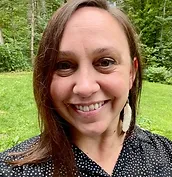What is the dominant color of the woman's shirt?
Carefully analyze the image and provide a detailed answer to the question.

The caption describes the woman's shirt as 'black' with 'small white dots', indicating that black is the primary color of the shirt.